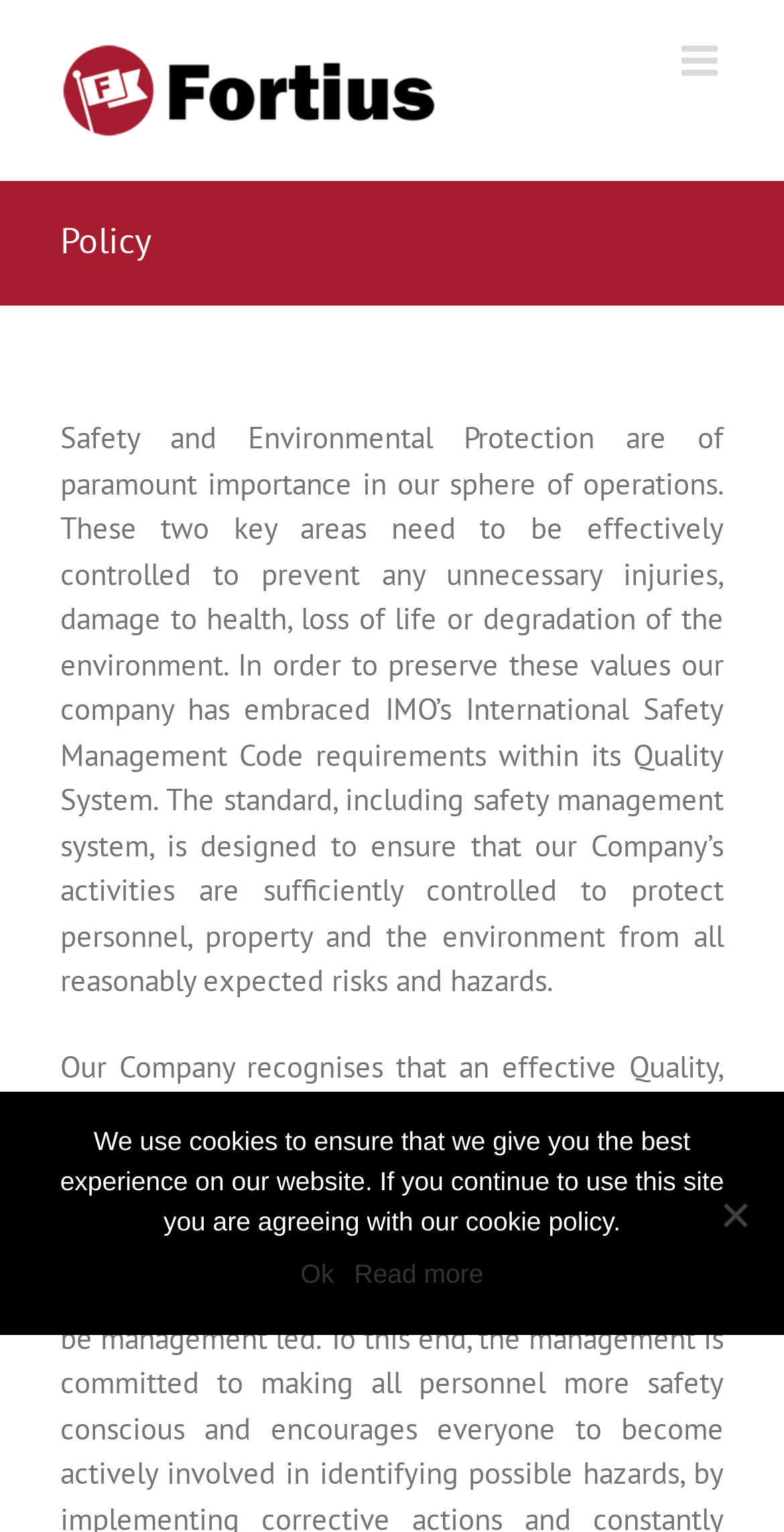Using the information in the image, give a detailed answer to the following question: What is the purpose of the company's quality system?

The quality system is designed to ensure that the company's activities are sufficiently controlled to protect personnel, property, and the environment from all reasonably expected risks and hazards, as stated on the webpage.